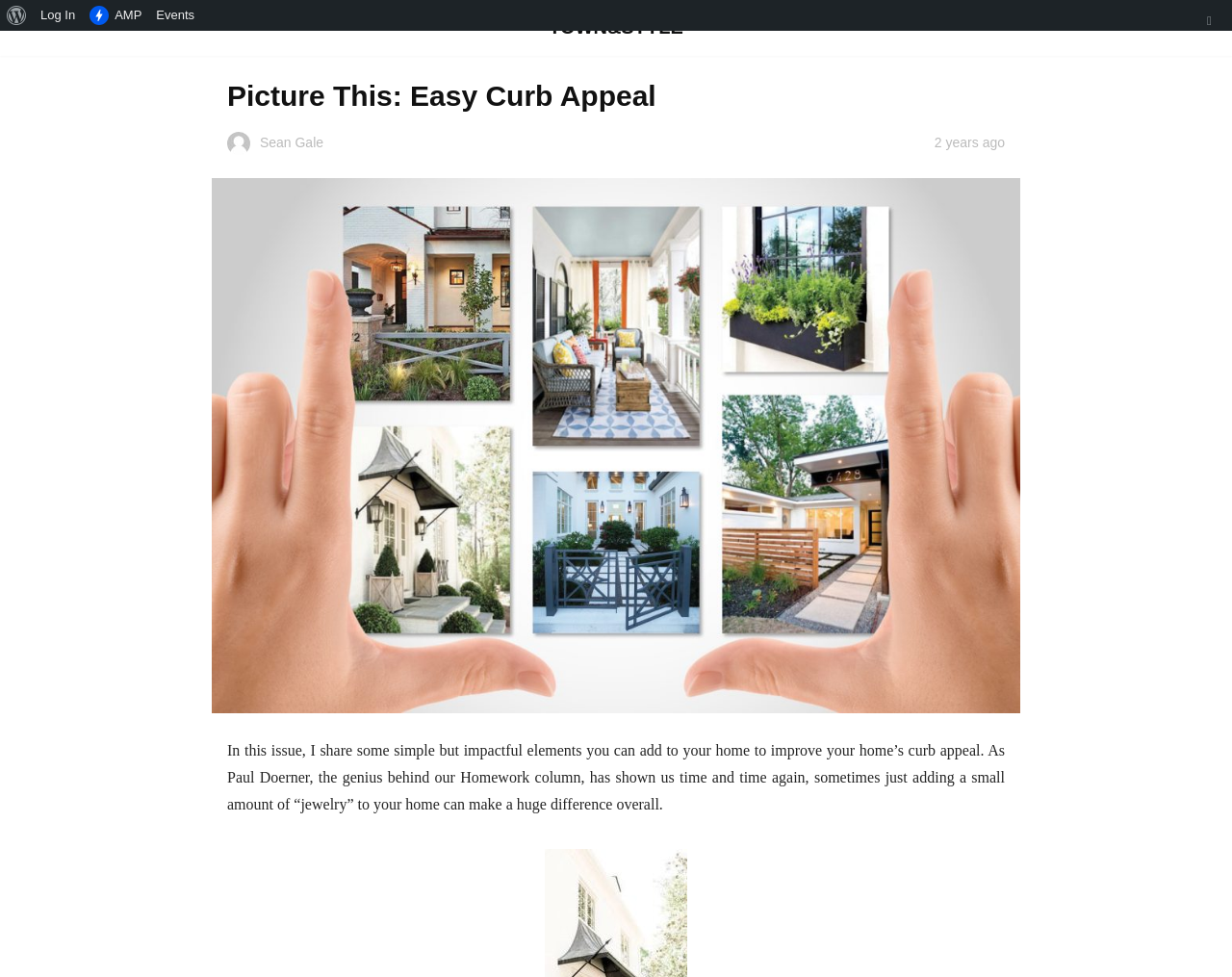What can be done in the top right corner?
Based on the screenshot, answer the question with a single word or phrase.

Search